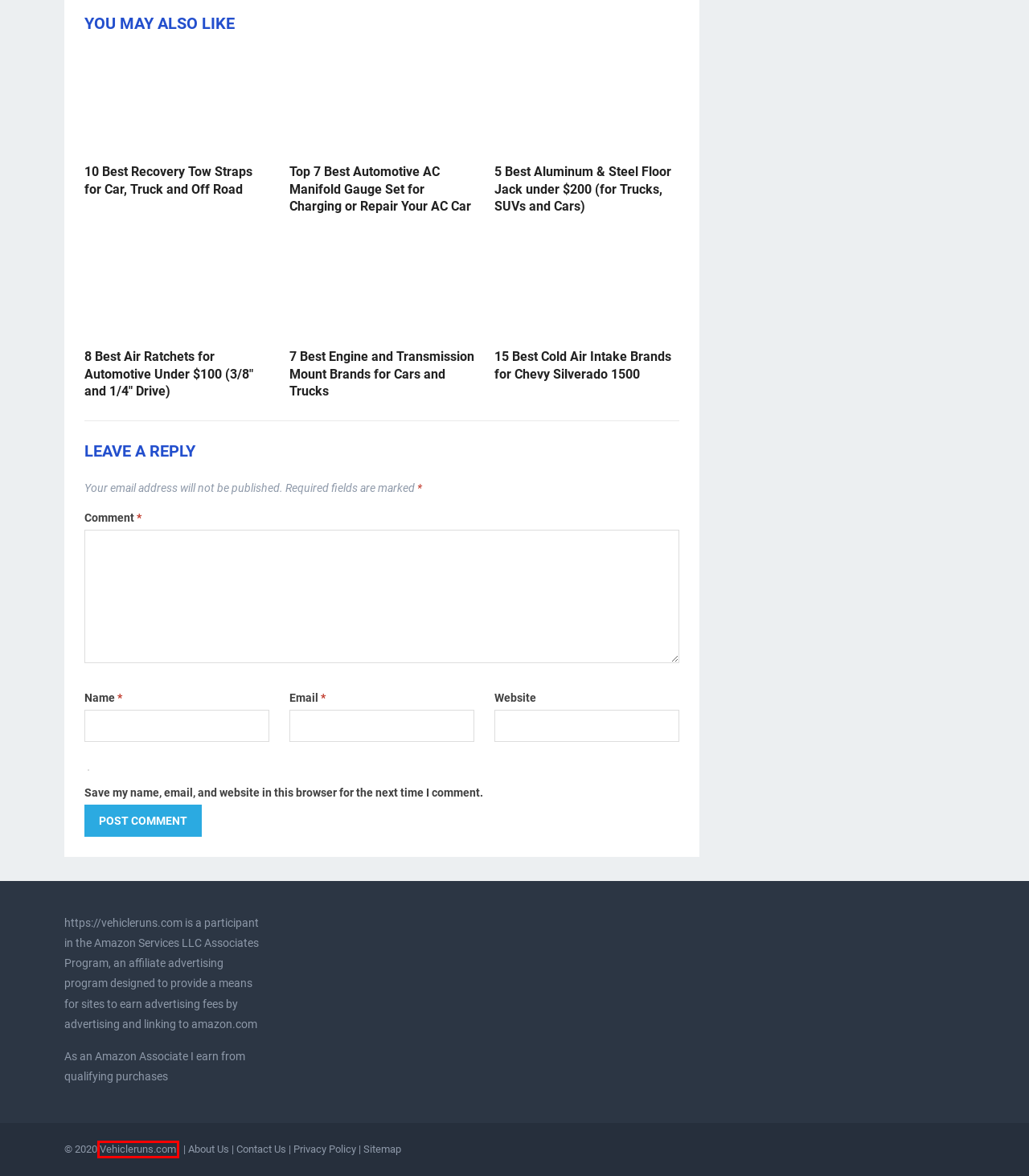Analyze the given webpage screenshot and identify the UI element within the red bounding box. Select the webpage description that best matches what you expect the new webpage to look like after clicking the element. Here are the candidates:
A. 15 Best Cold Air Intake Brands for Chevy Silverado 1500 - Vehicleruns.com
B. About Us - Vehicleruns.com
C. Privacy Policy - Vehicleruns.com
D. 7 Best Engine and Transmission Mount Brands for Cars and Trucks - Vehicleruns.com
E. 5 Best Aluminum & Steel Floor Jack under $200 (for Trucks, SUVs and Cars) - Vehicleruns.com
F. Top 7 Best Automotive AC Manifold Gauge Set for Charging or Repair Your AC Car - Vehicleruns.com
G. 8 Best Air Ratchets for Automotive Under $100 (3/8" and 1/4" Drive) - Vehicleruns.com
H. VehicleRuns.com: Auto Car Guide, Repair Tips & Info

H